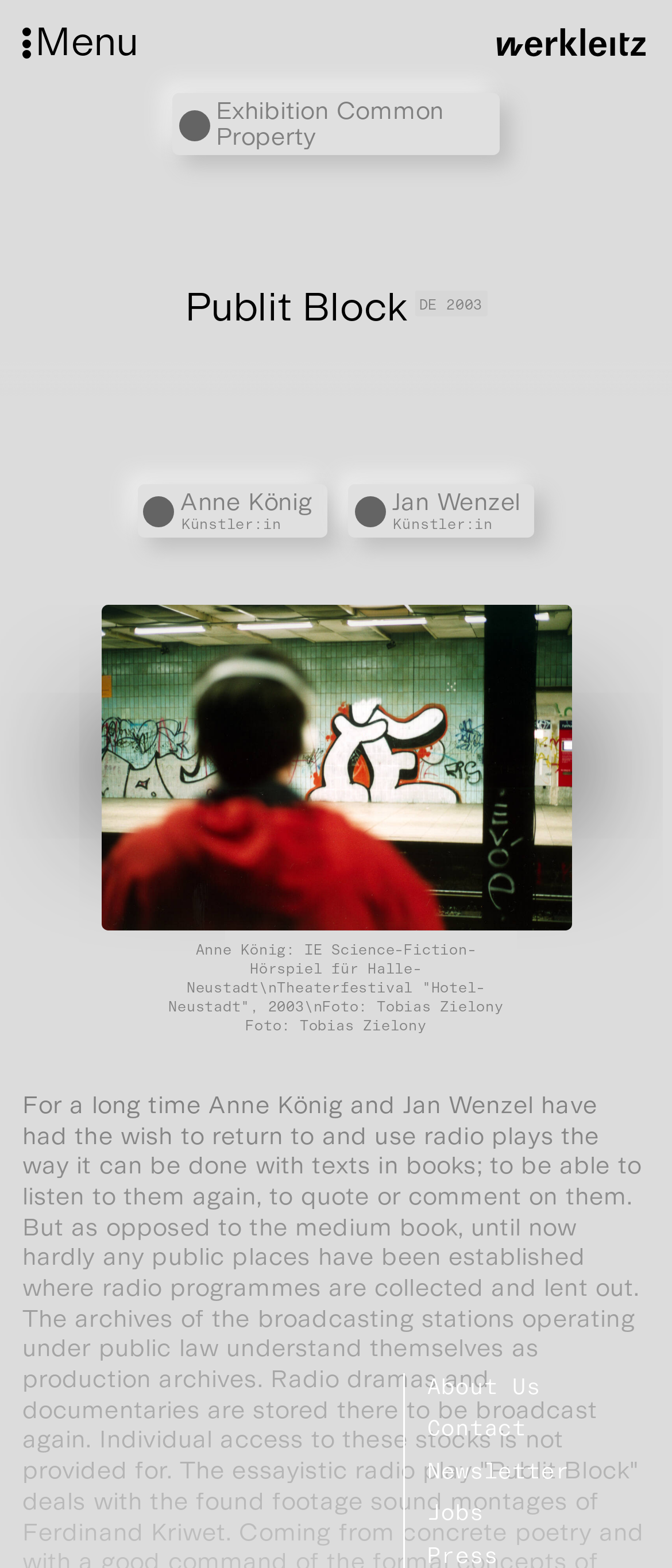Locate the UI element that matches the description Contact in the webpage screenshot. Return the bounding box coordinates in the format (top-left x, top-left y, bottom-right x, bottom-right y), with values ranging from 0 to 1.

[0.636, 0.902, 0.784, 0.919]